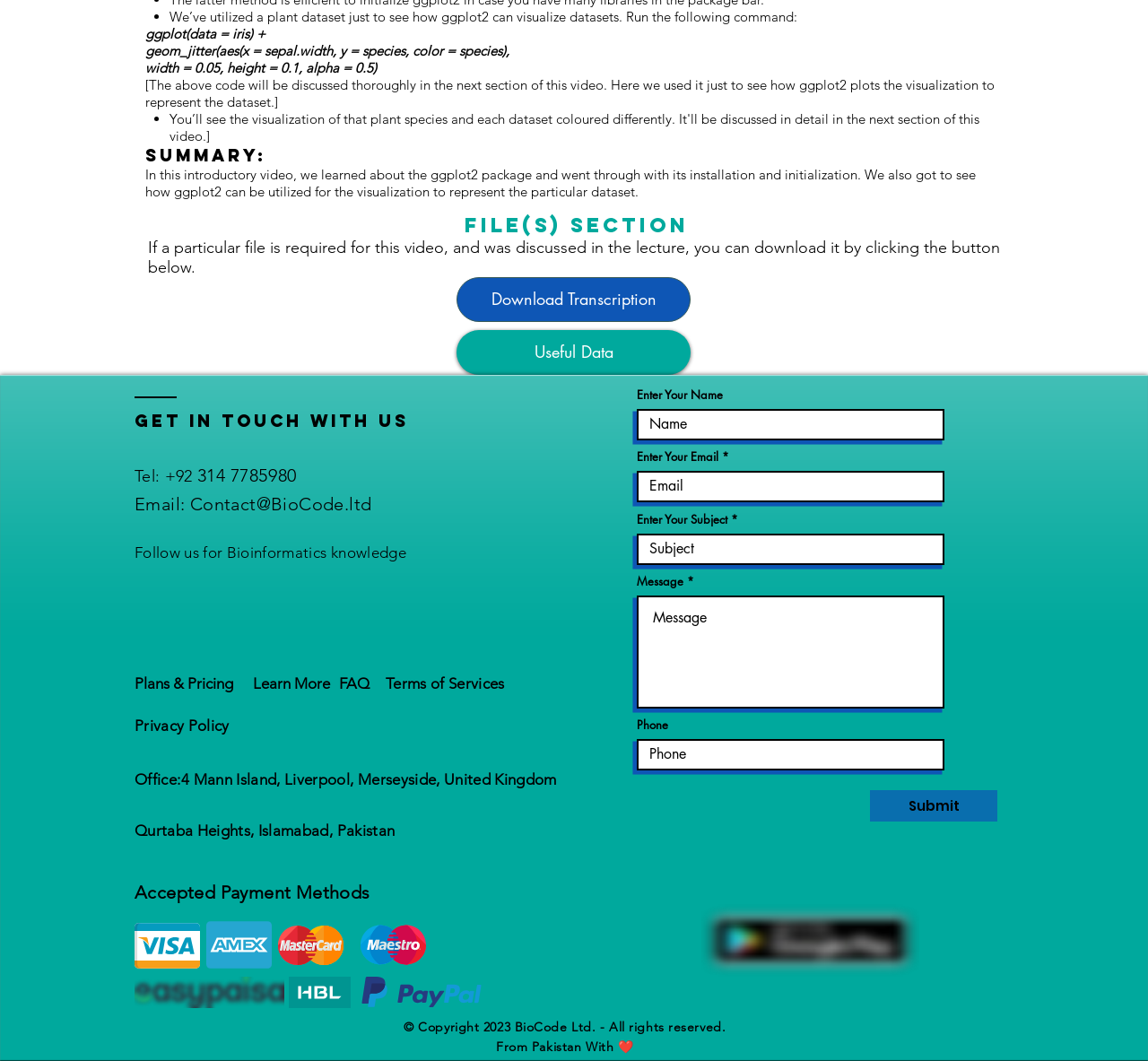Identify the bounding box coordinates of the region I need to click to complete this instruction: "Click the Twitter link".

[0.117, 0.549, 0.172, 0.608]